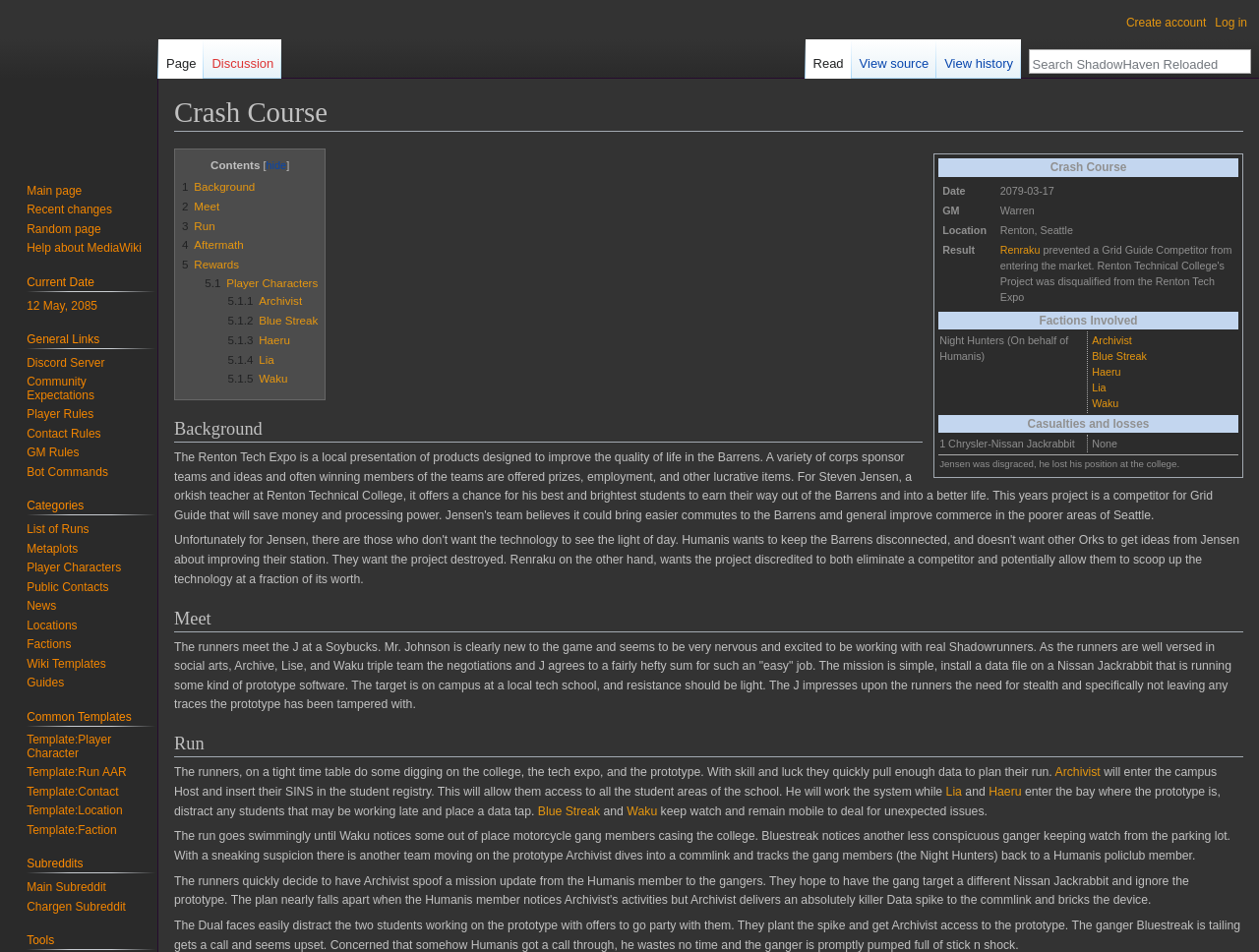What is the result of the game?
Refer to the image and provide a one-word or short phrase answer.

Renraku prevented a Grid Guide Competitor from entering the market.